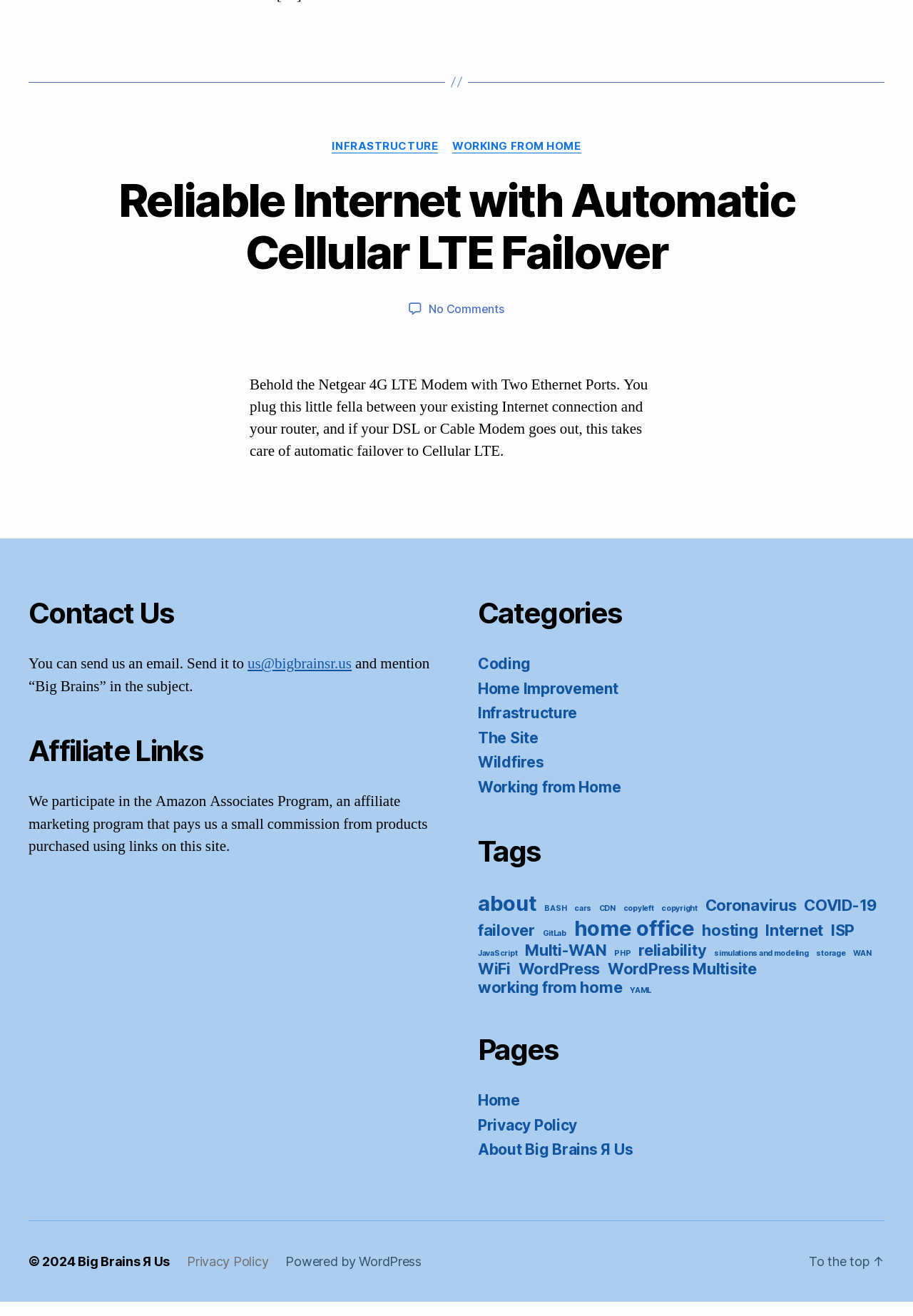Locate the bounding box coordinates of the clickable region to complete the following instruction: "Read the post by 'jtw90210'."

[0.52, 0.208, 0.53, 0.297]